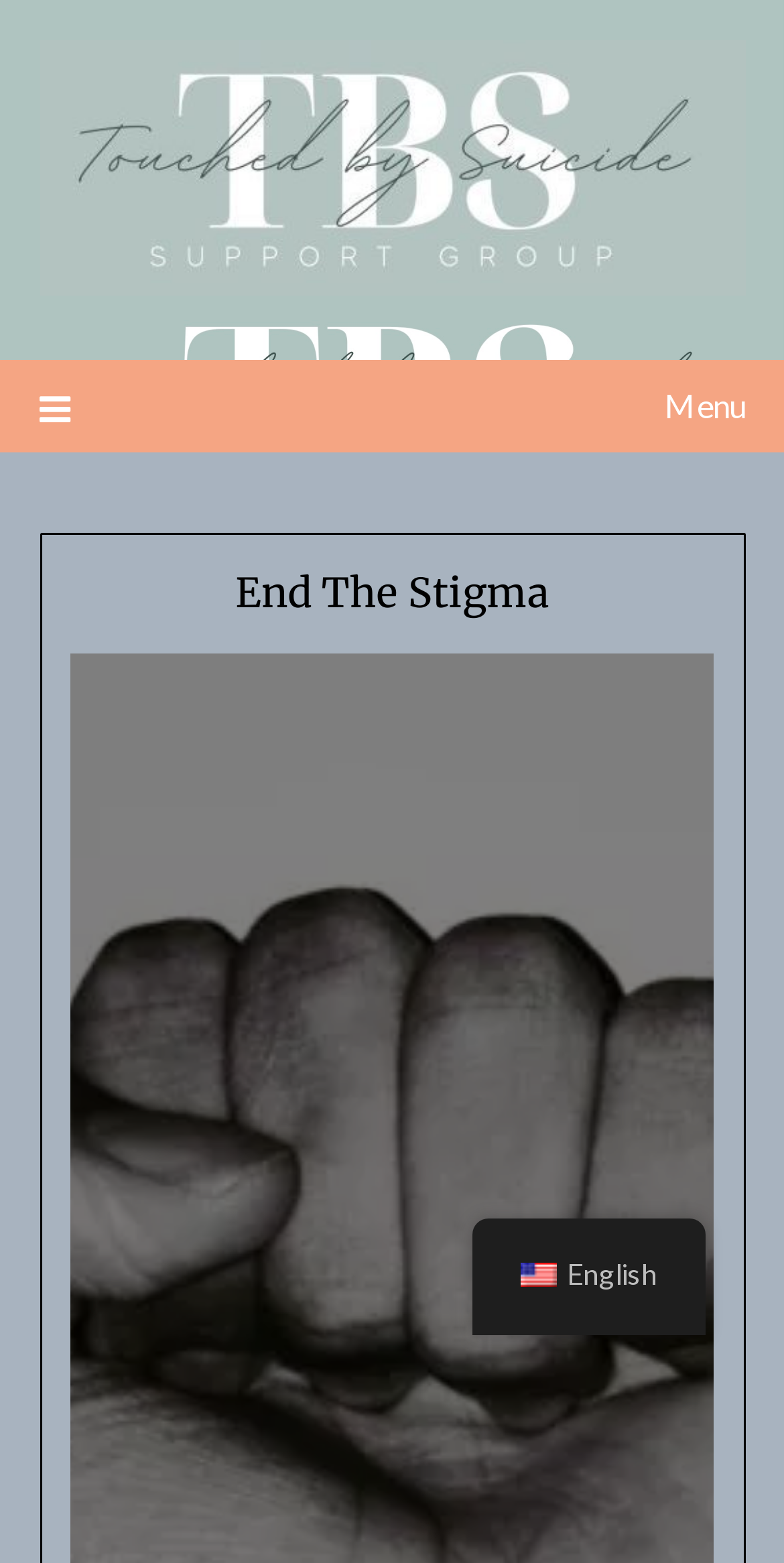Identify the bounding box of the UI element that matches this description: "English English".

[0.603, 0.78, 0.9, 0.854]